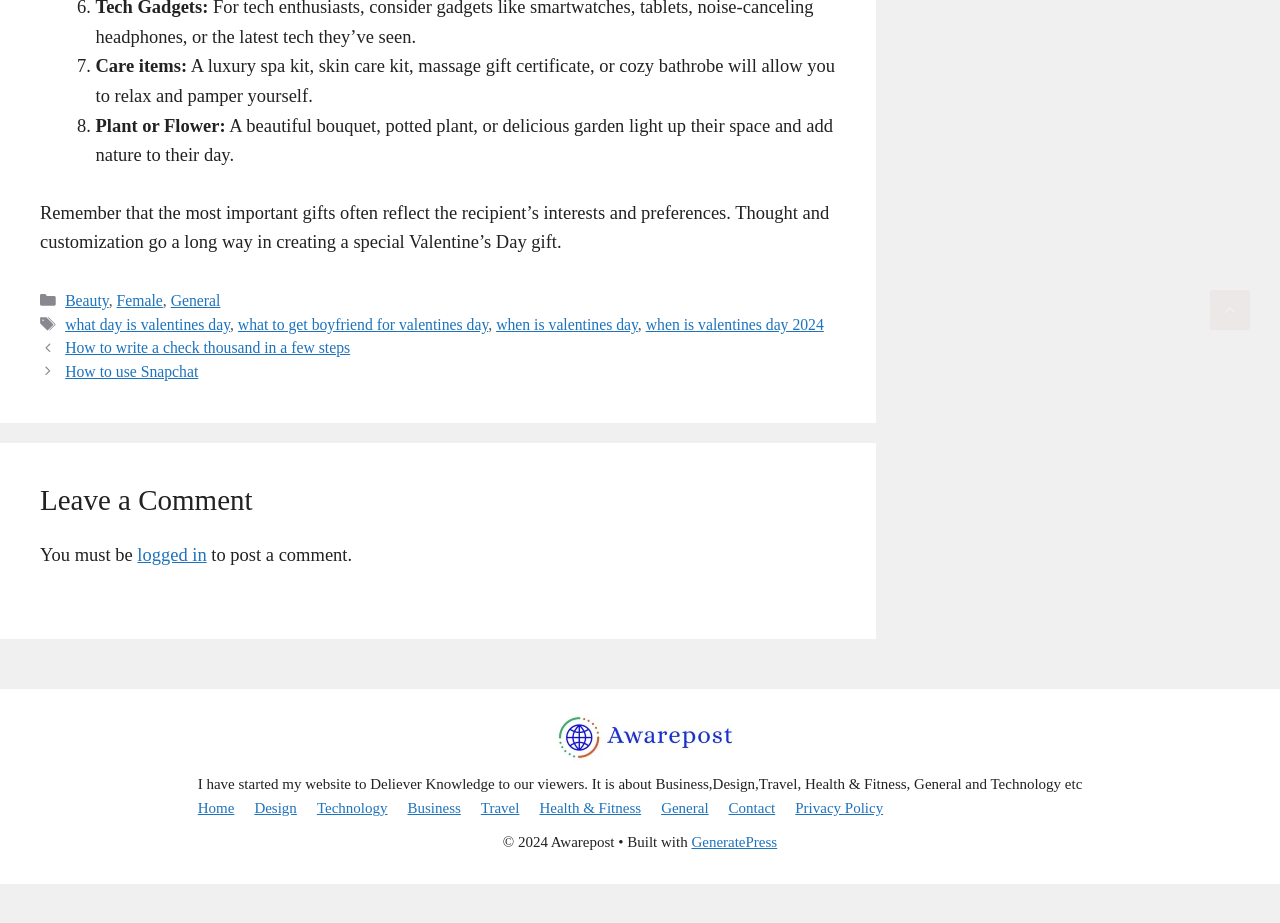What is the purpose of the website?
Please provide a comprehensive answer to the question based on the webpage screenshot.

The purpose of the website can be inferred from the text in the complementary section, which states that the website aims to 'Deliver Knowledge to our viewers' on various topics.